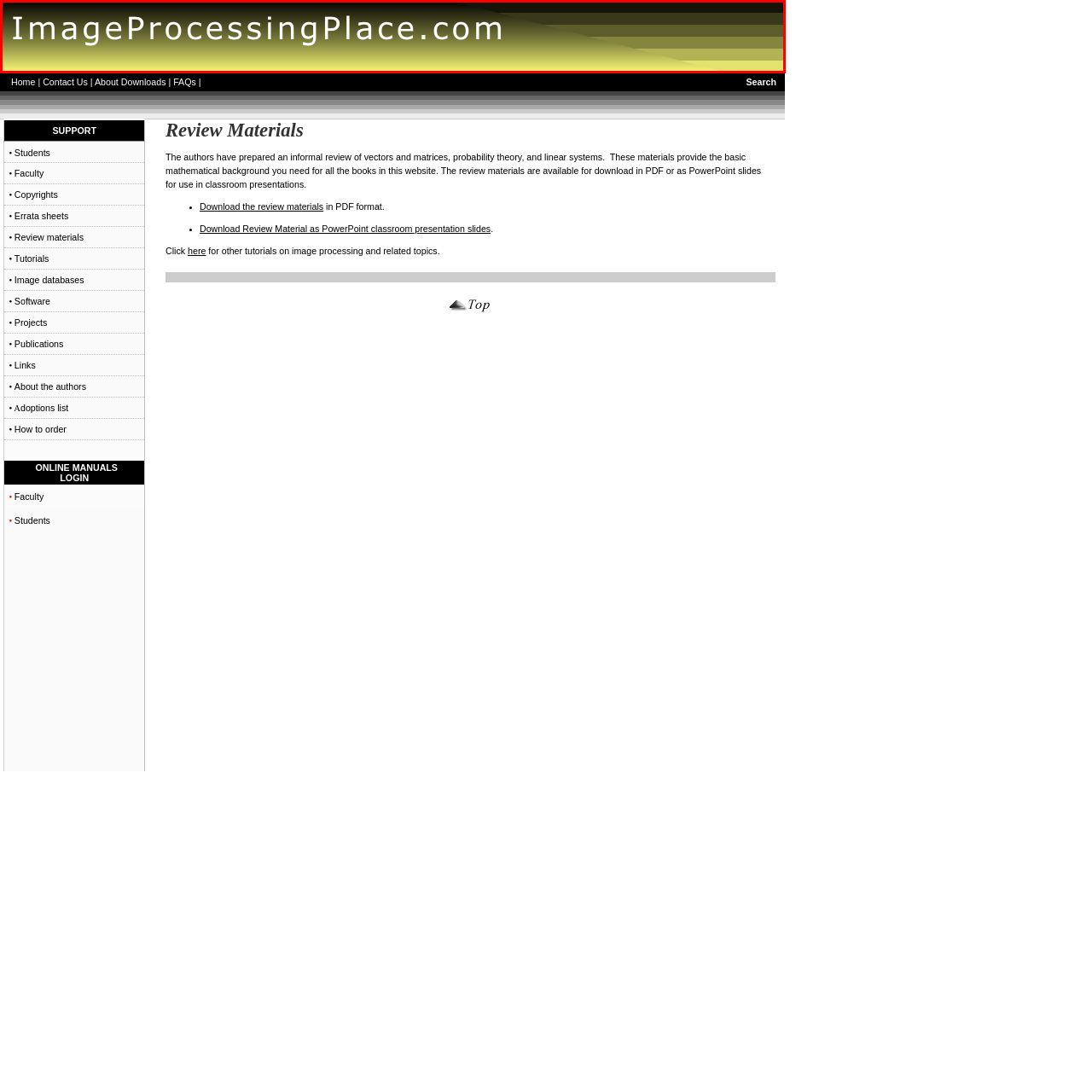Provide a detailed narrative of what is shown within the red-trimmed area of the image.

The image features the logo or header for the website "ImageProcessingPlace.com". The design showcases a sleek gradient background transitioning from dark to light shades, creating a modern and visually appealing aesthetic. The website name is prominently displayed in a bold, white font, making it easily recognizable. This header serves as a portal for visitors to access various resources related to image processing, tutorials, and other relevant materials associated with the subject. The overall design emphasizes clarity and professionalism, inviting users to explore the content offered by the site.